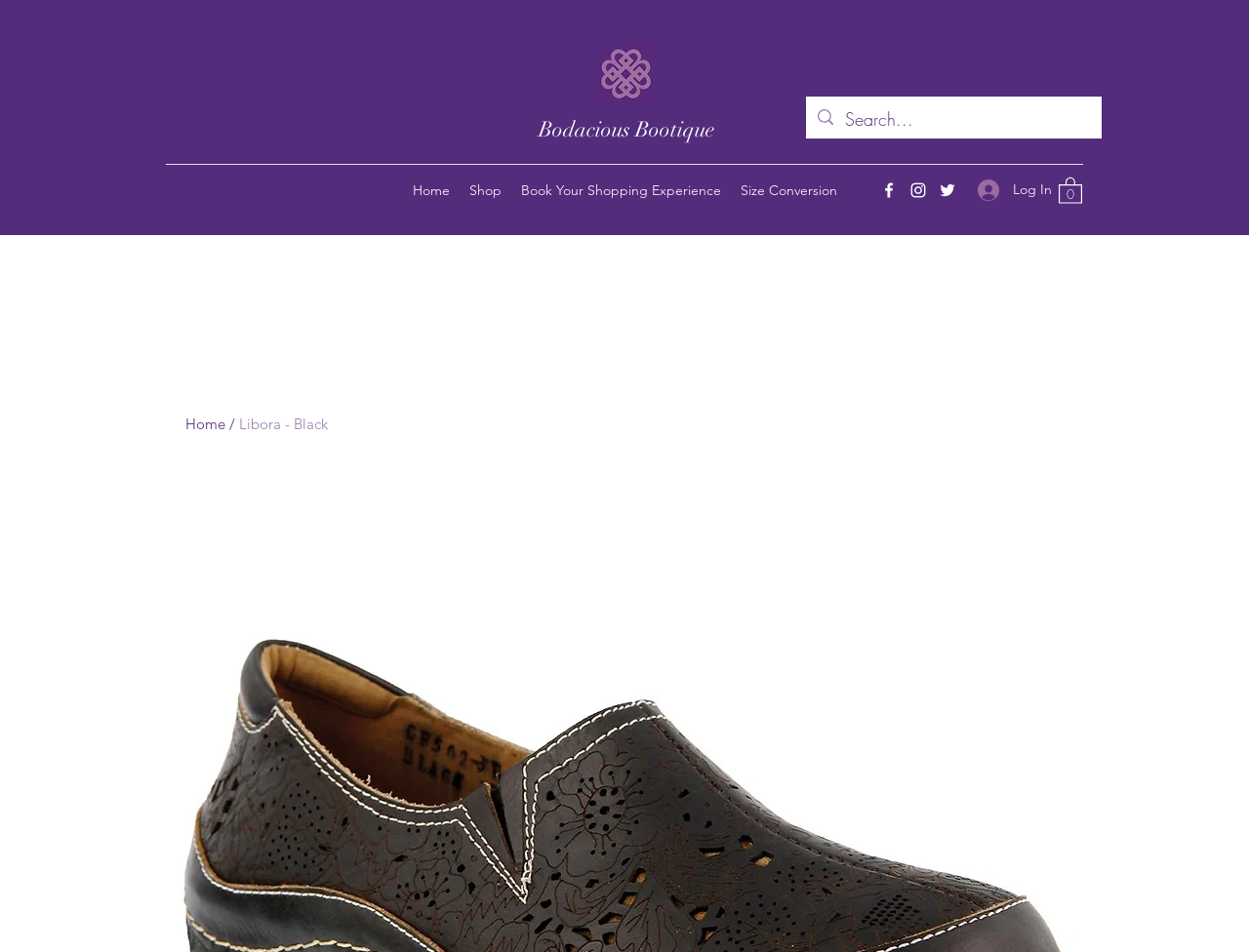What is the brand name of the website?
Based on the screenshot, provide a one-word or short-phrase response.

Bodacious Bootique